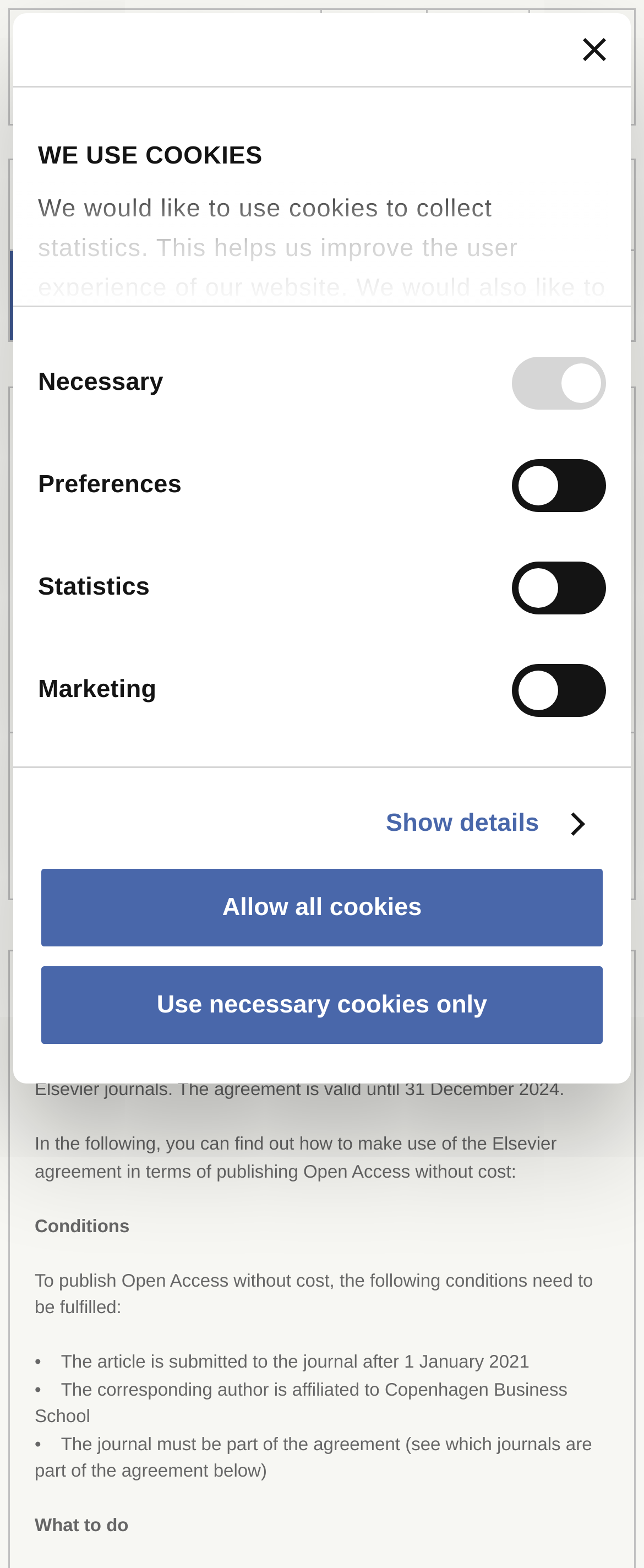Produce an extensive caption that describes everything on the webpage.

The webpage is about an Open Access agreement with Elsevier at Copenhagen Business School (CBS). At the top, there is a dialog box with a "Close banner" button and a tab panel with a "Consent" heading, which includes a description of the website's cookie policy and options to select preferences for necessary, statistics, and marketing cookies.

Below the dialog box, there are several links at the top of the page, including "CBS", "DANSK", "STUDY", "EXECUTIVE DEGREES", "RESEARCH", and "CBS AGENDA". The "CBS AGENDA" link is followed by a heading "Open Access agreement with Elsevier" and a region labeled "Introduction".

In the introduction section, there are several paragraphs of text describing the Open Access agreement, including its effective date, benefits, and conditions for publishing research as Open Access without cost in Elsevier journals. The text also explains how to make use of the agreement and lists the conditions that need to be fulfilled, such as the article being submitted after January 1, 2021, and the corresponding author being affiliated with CBS.